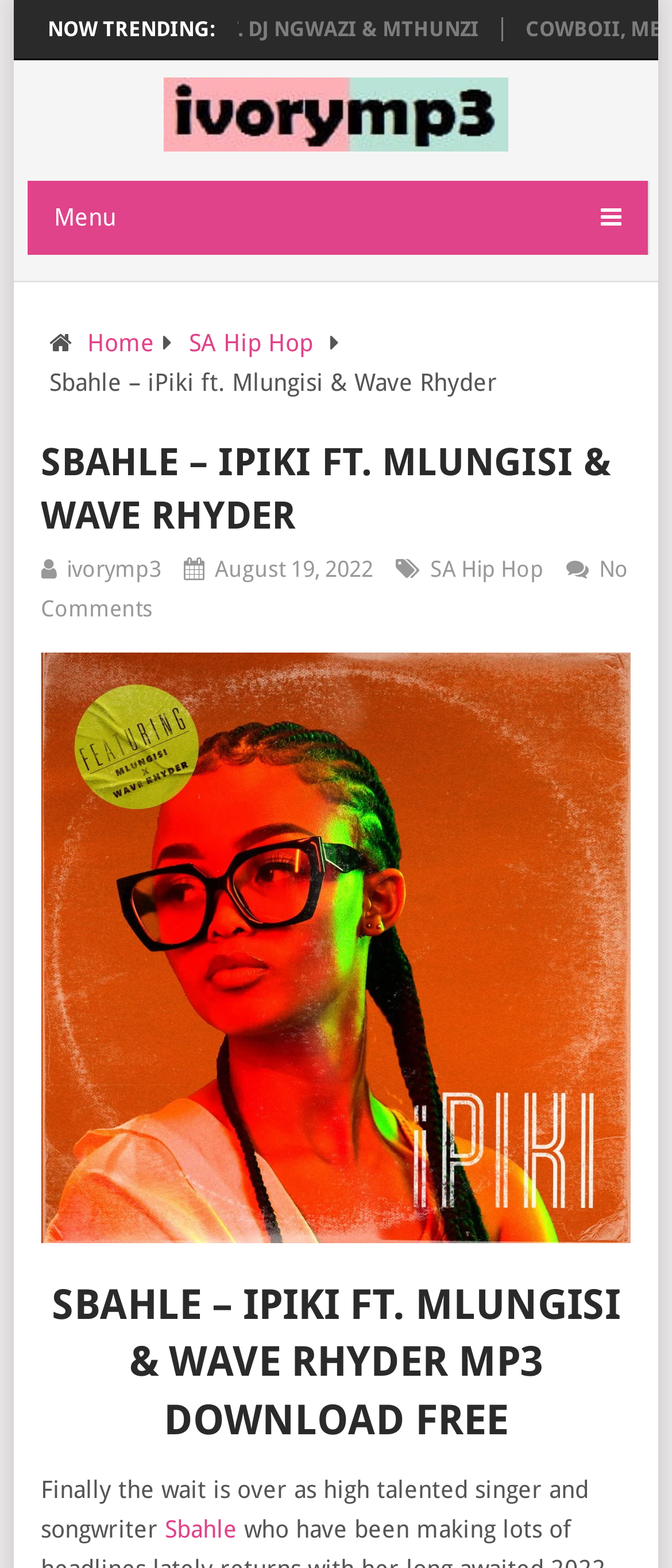Identify the bounding box of the UI element described as follows: "alt="ivoryMP3"". Provide the coordinates as four float numbers in the range of 0 to 1 [left, top, right, bottom].

[0.244, 0.058, 0.756, 0.107]